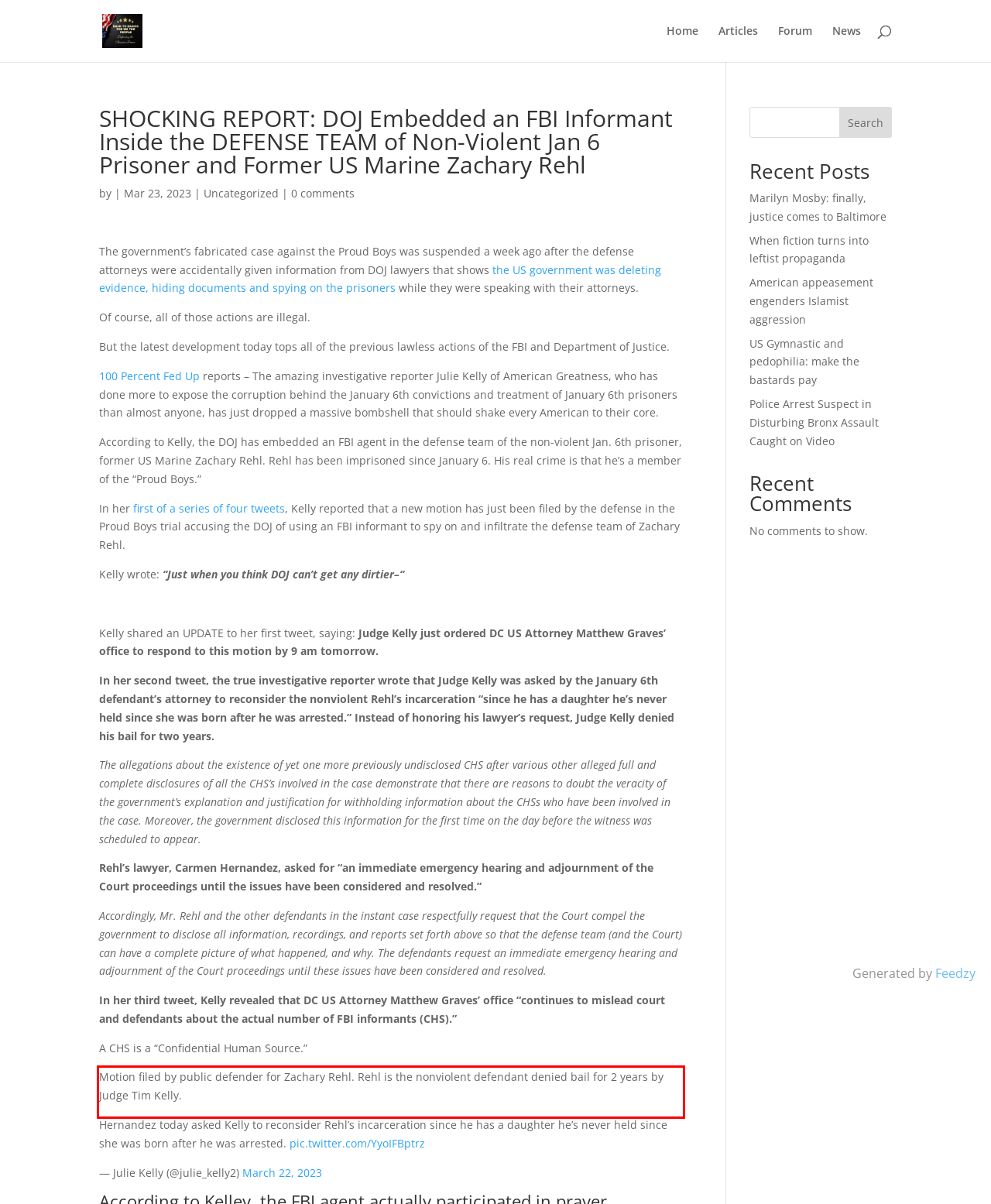Using the provided screenshot of a webpage, recognize and generate the text found within the red rectangle bounding box.

Motion filed by public defender for Zachary Rehl. Rehl is the nonviolent defendant denied bail for 2 years by Judge Tim Kelly.